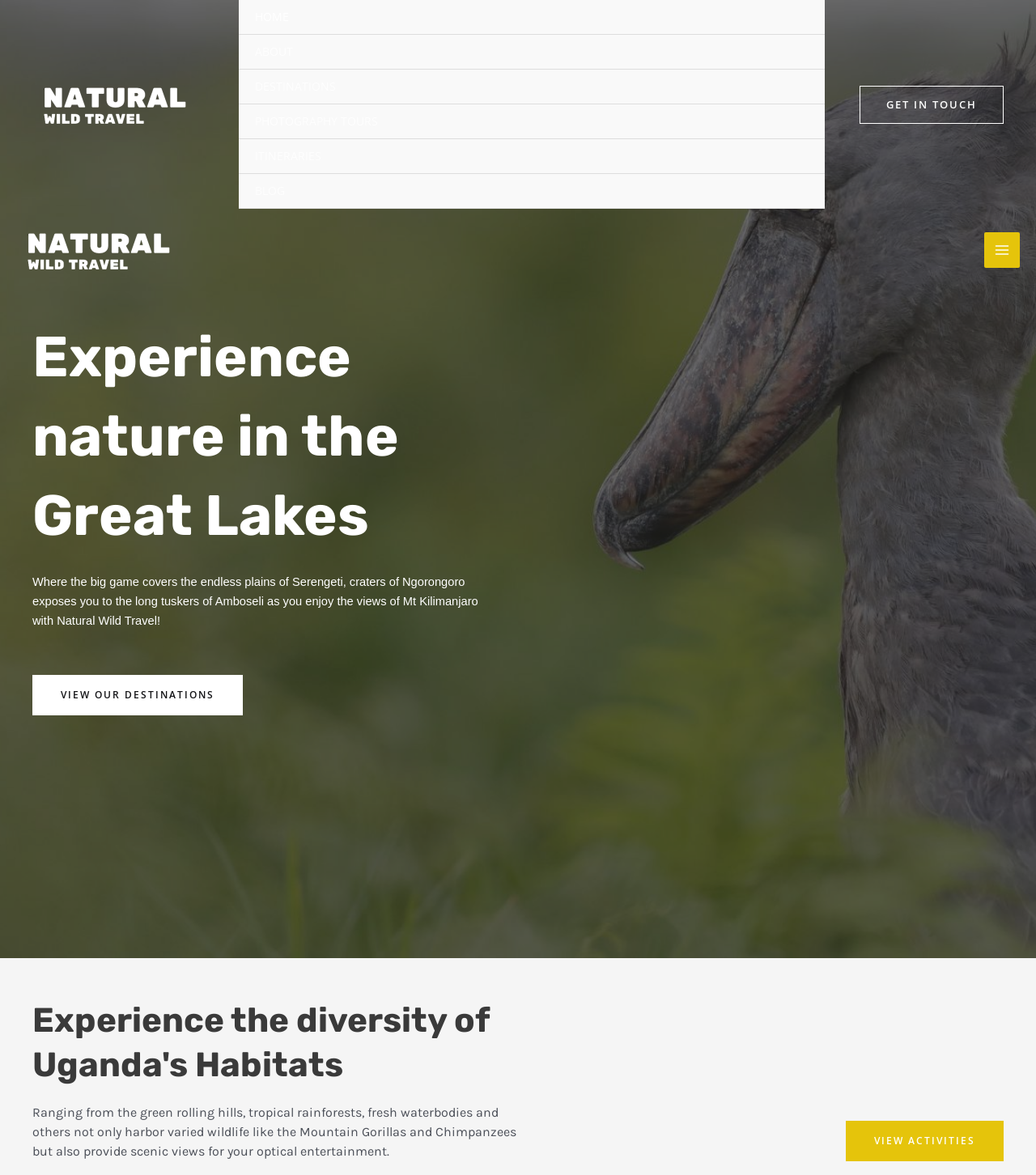Show the bounding box coordinates for the element that needs to be clicked to execute the following instruction: "Click the 'CONTACT US' button". Provide the coordinates in the form of four float numbers between 0 and 1, i.e., [left, top, right, bottom].

None